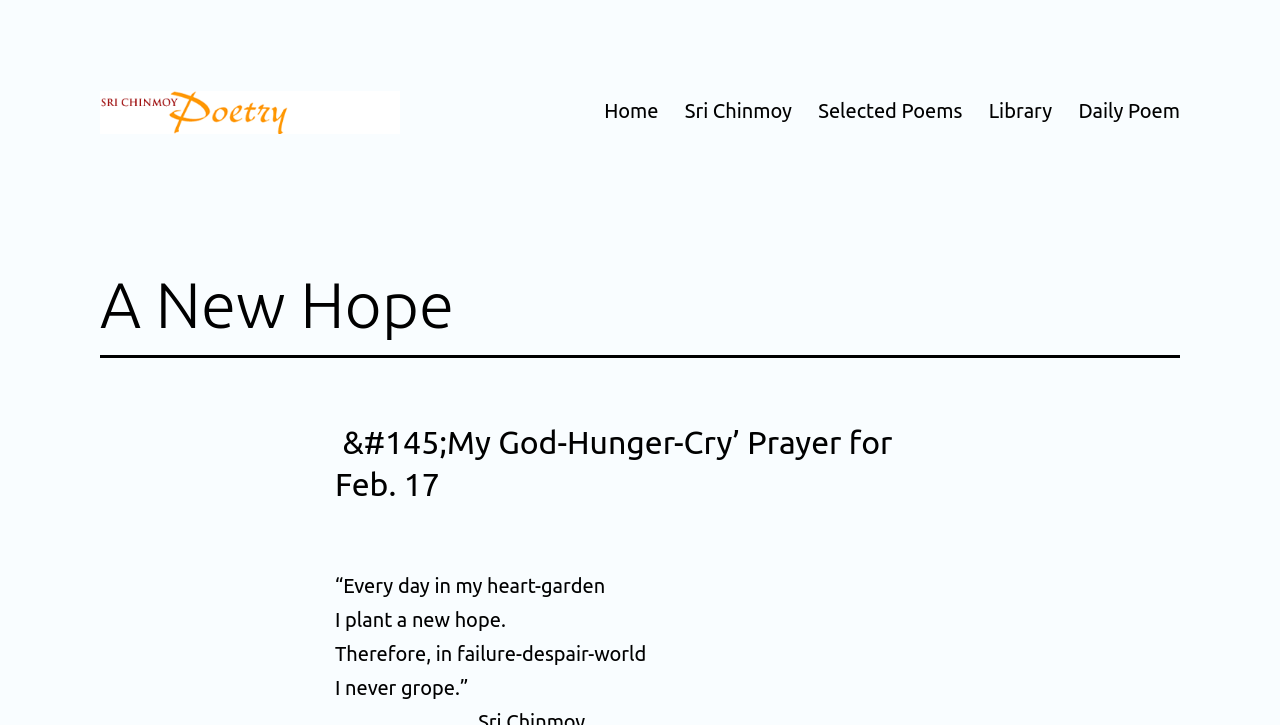What is the name of the poet?
Using the image, answer in one word or phrase.

Sri Chinmoy